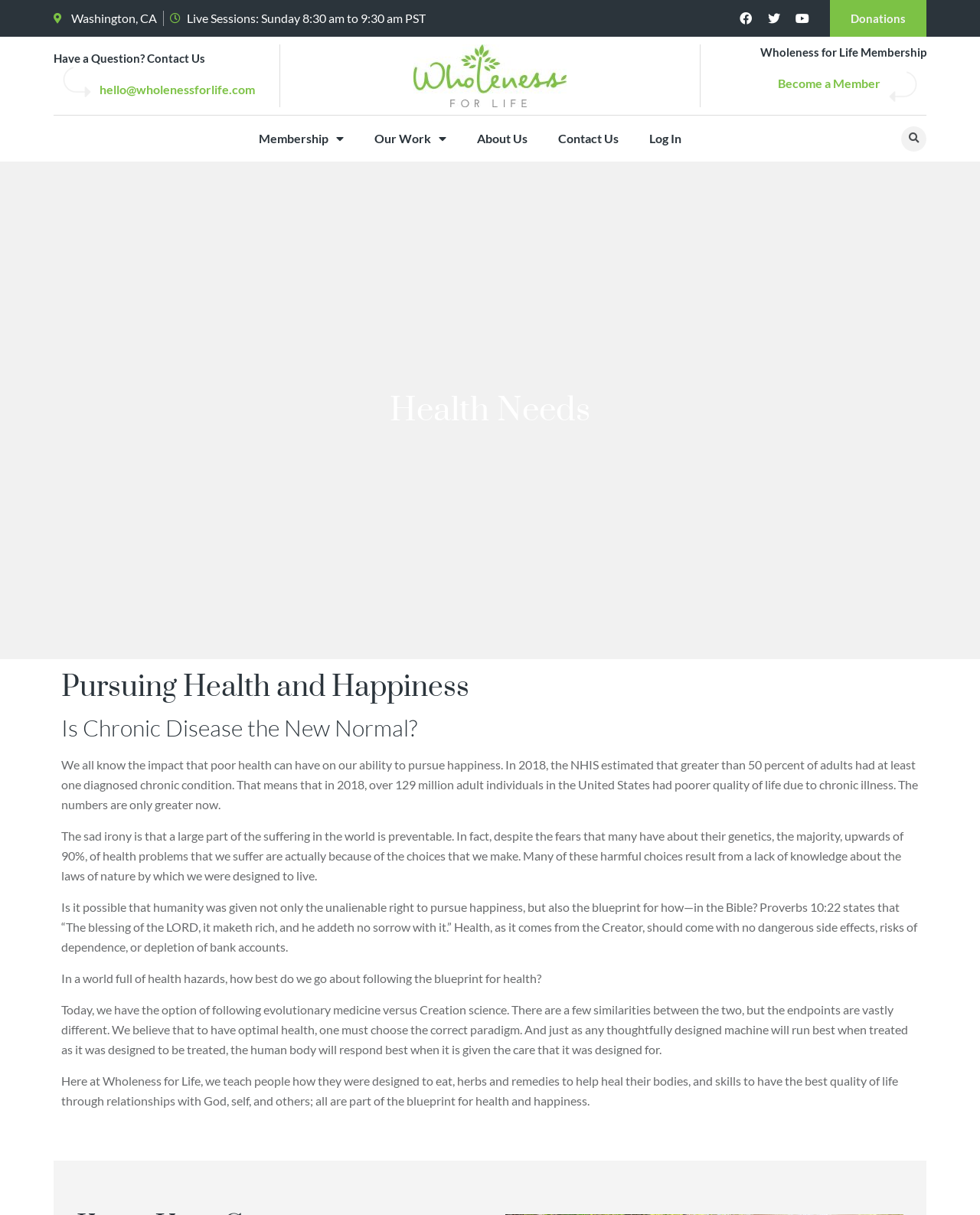Find the bounding box of the web element that fits this description: "Become a Member".

[0.794, 0.062, 0.898, 0.074]